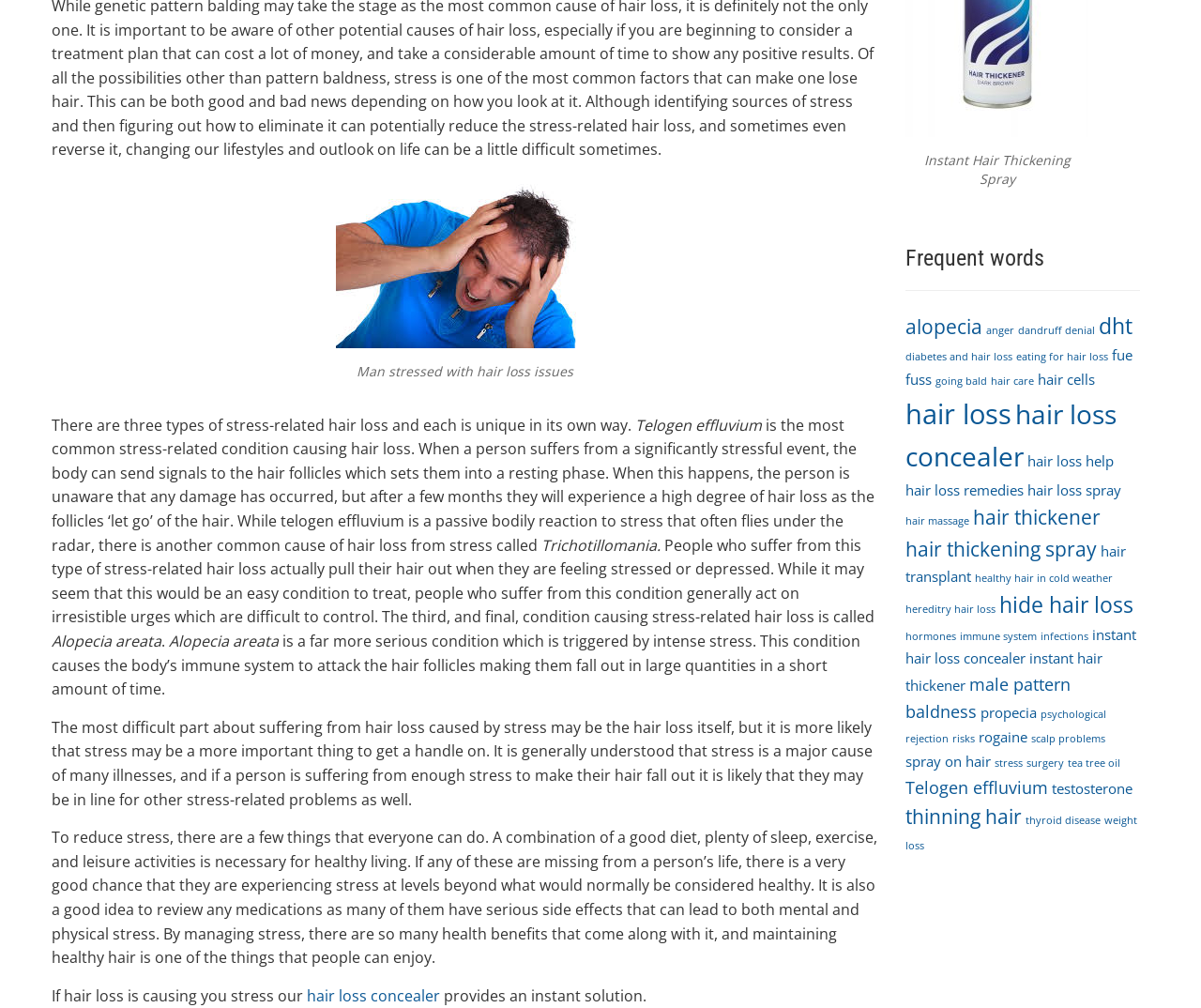How many links are related to 'hair loss'?
Respond to the question with a single word or phrase according to the image.

10